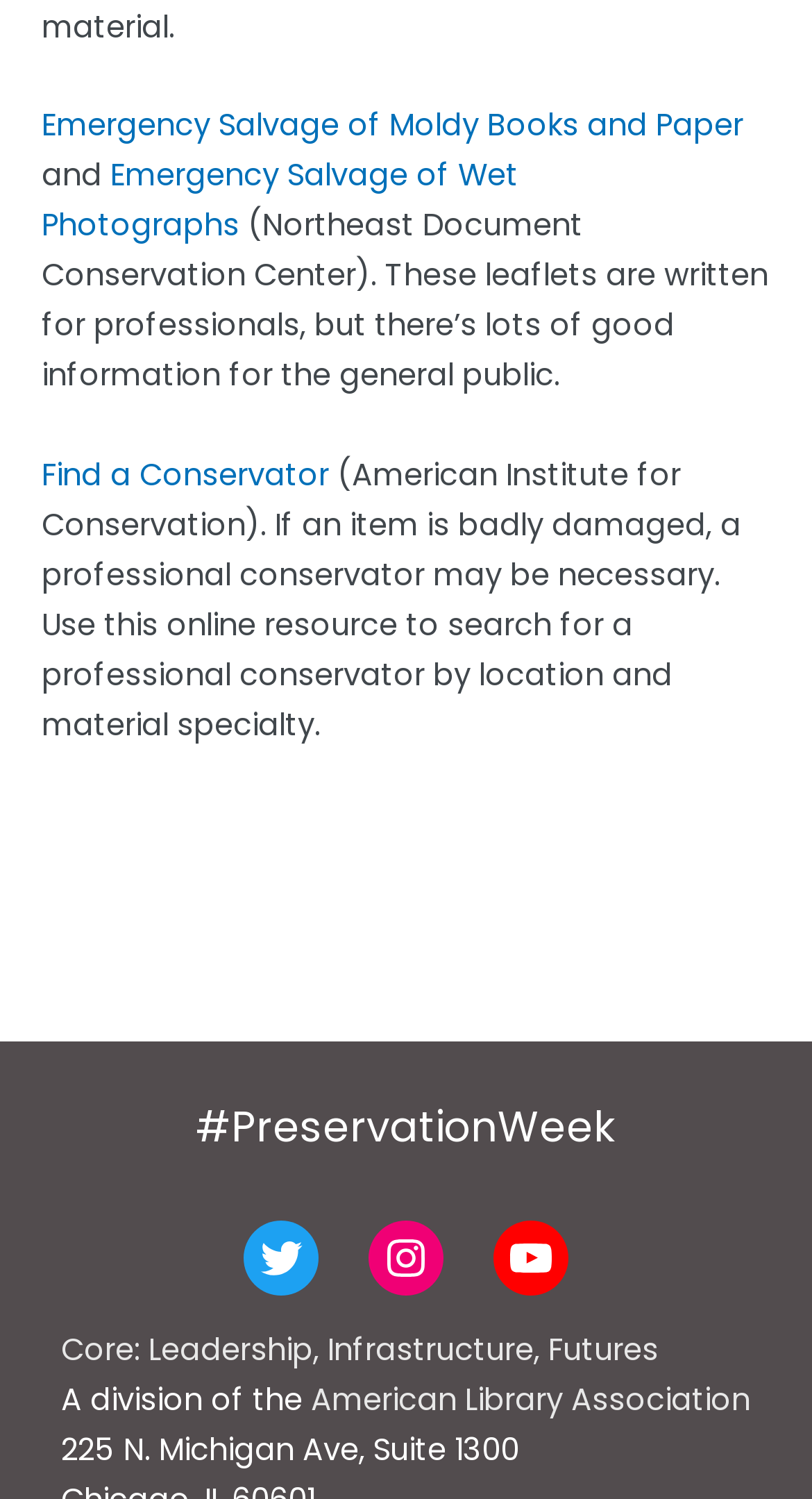What is the address of the organization?
Please provide a comprehensive answer to the question based on the webpage screenshot.

The webpage has a text that displays the address of the organization, which is 225 N. Michigan Ave, Suite 1300.